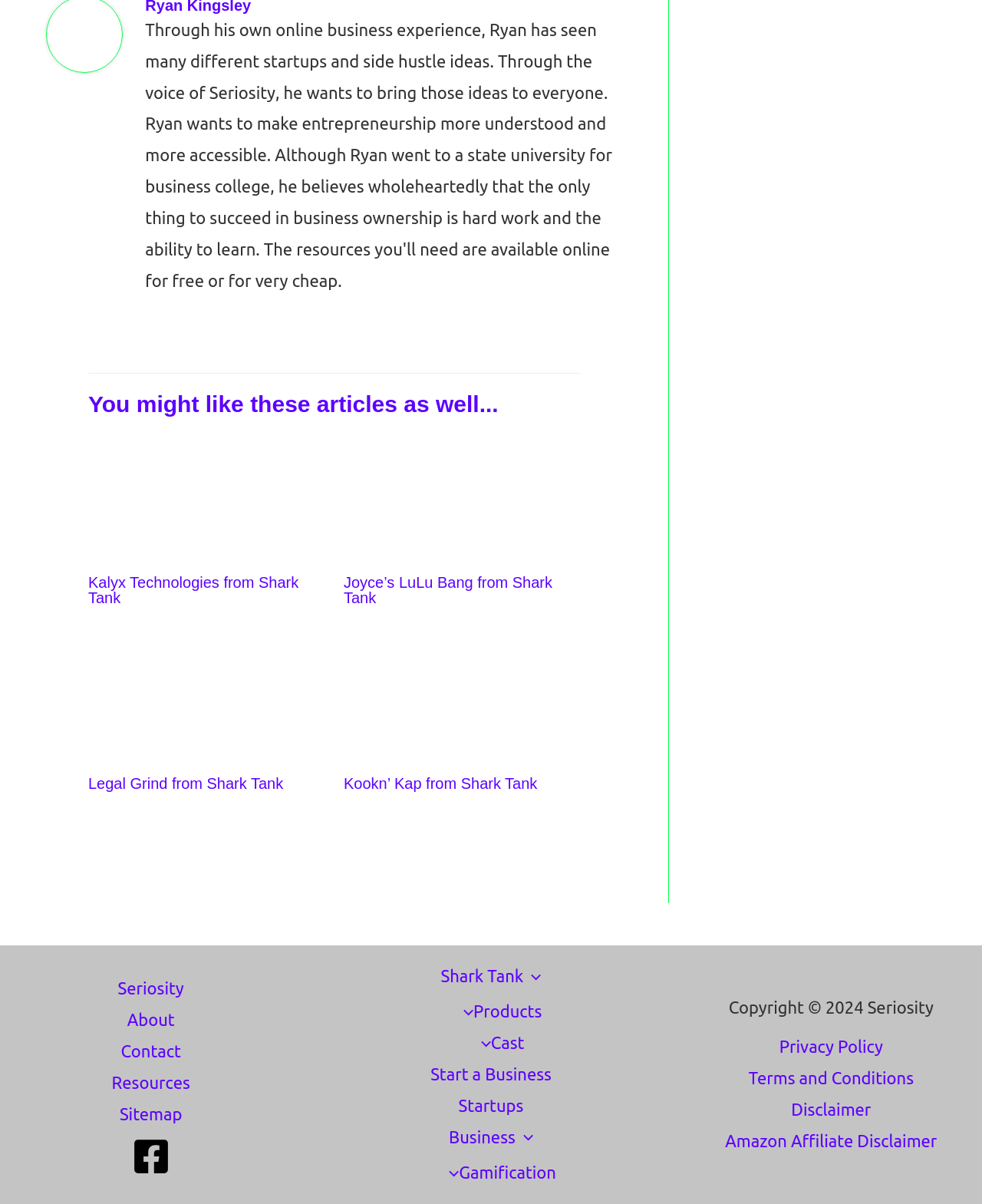Please specify the bounding box coordinates of the clickable region to carry out the following instruction: "Visit the Facebook page". The coordinates should be four float numbers between 0 and 1, in the format [left, top, right, bottom].

[0.134, 0.945, 0.173, 0.977]